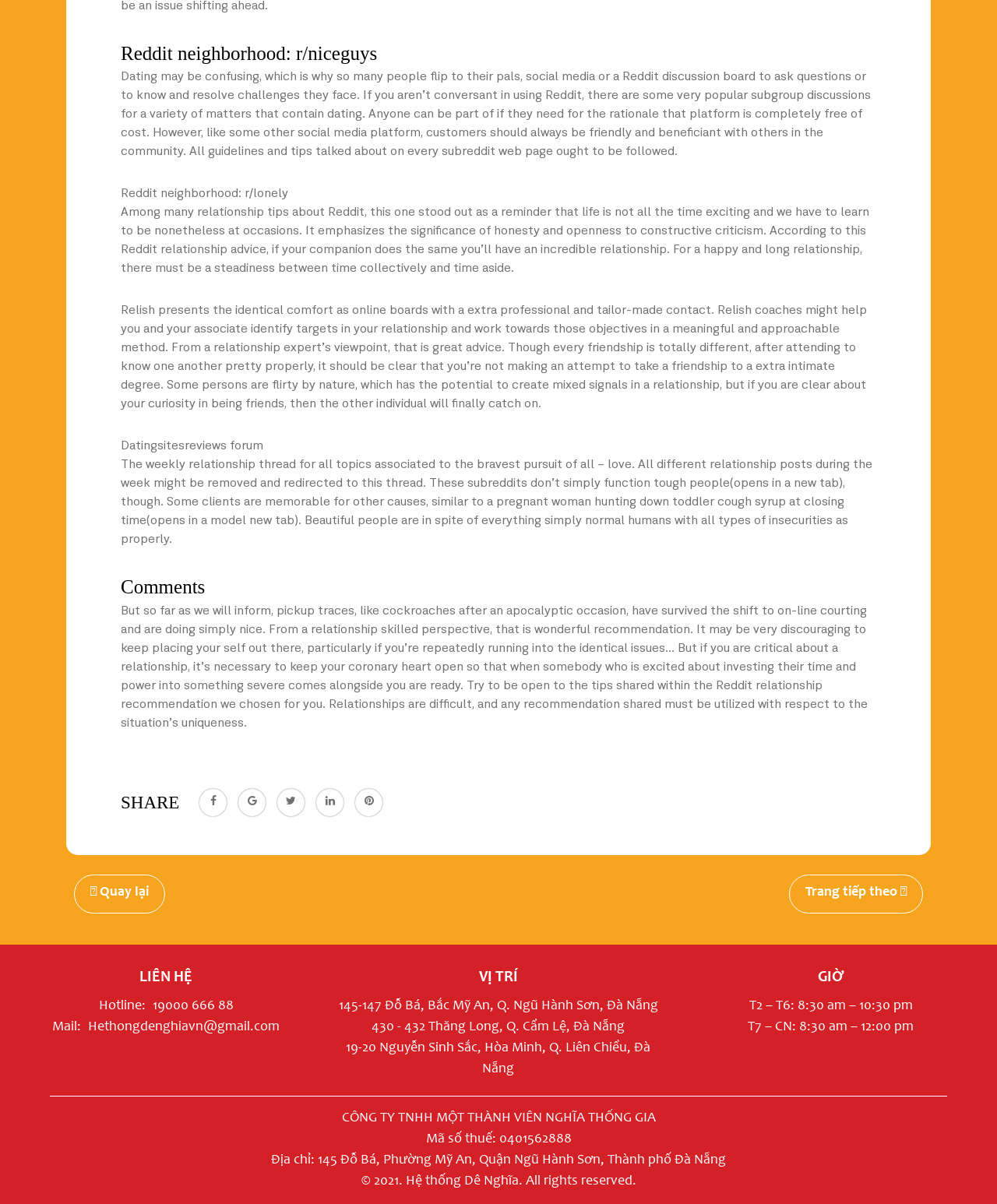Using the details from the image, please elaborate on the following question: What is the theme of the weekly thread on Datingsitesreviews forum?

The theme of the weekly thread on Datingsitesreviews forum is love, as it is mentioned in the text under the heading 'Datingsitesreviews forum' that it is a weekly relationship thread for all topics associated with the bravest pursuit of all – love.